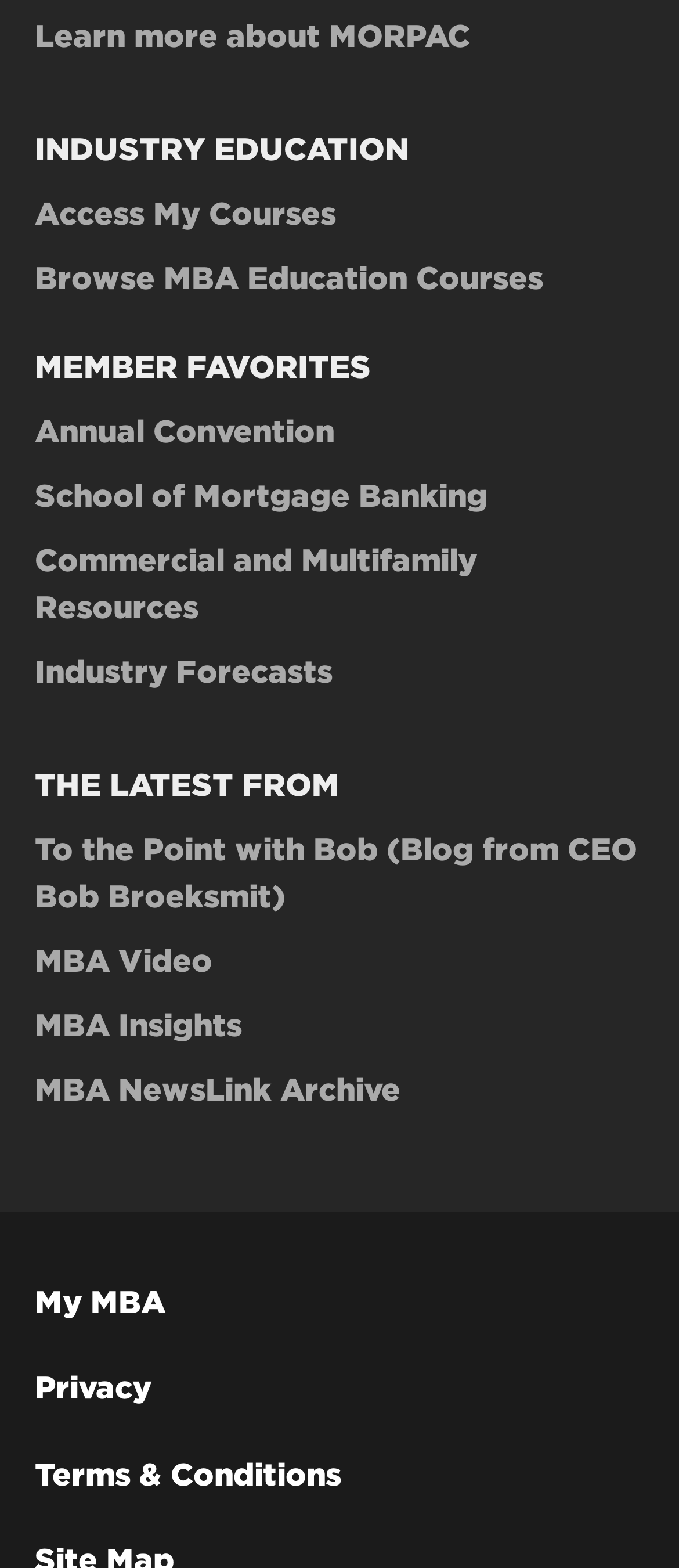Provide a short, one-word or phrase answer to the question below:
What is the second section on the webpage?

MEMBER FAVORITES